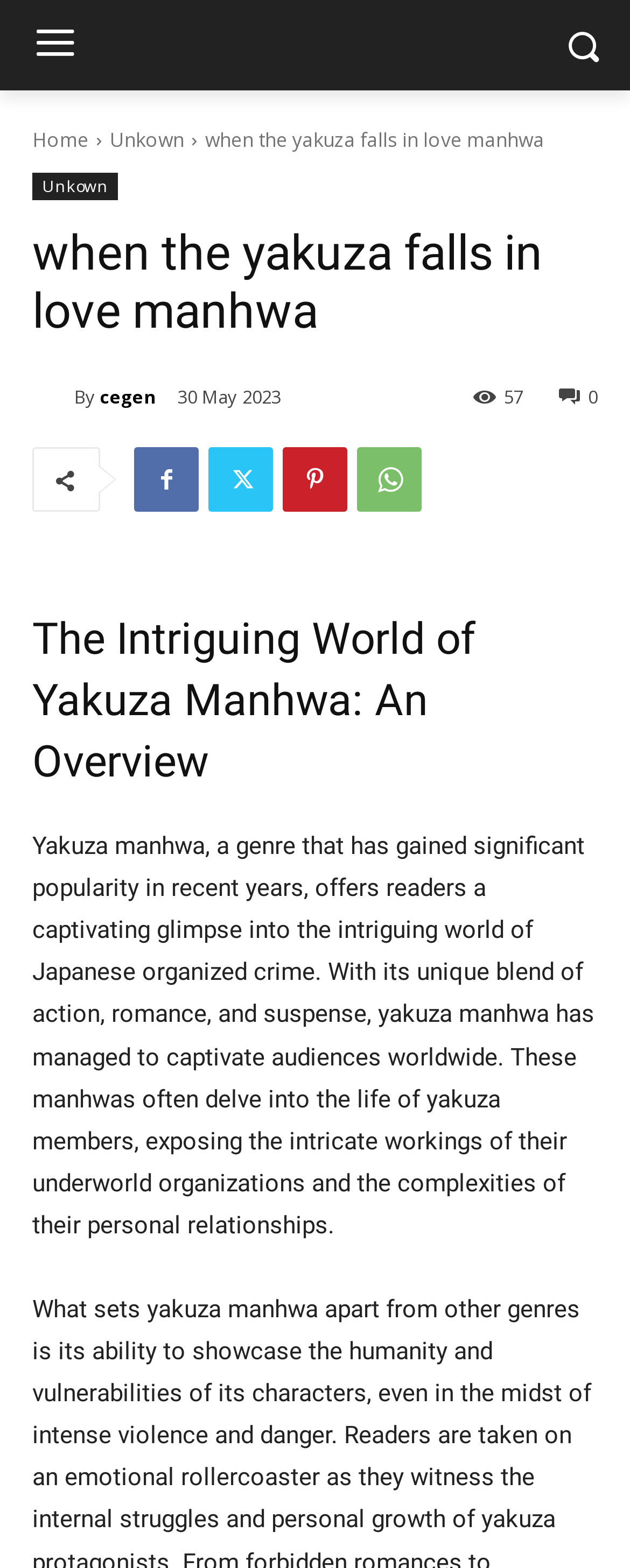Describe all significant elements and features of the webpage.

The webpage is about the manhwa "When the Yakuza Falls in Love". At the top, there is a large image taking up most of the width, with a few links to the left, including "Home" and two unknown links. Below the image, there is a heading with the title of the manhwa, followed by a link to "cegen" with a small icon. To the right of the link, there is a text "By" and another link to "cegen". 

Next to the links, there is a time stamp "30 May 2023" and a link with a icon and the number "0". On the right side, there is a text "57". Below these elements, there are four social media links with icons. 

The main content of the webpage starts with a heading "The Intriguing World of Yakuza Manhwa: An Overview", followed by a long paragraph of text that describes the genre of yakuza manhwa, its popularity, and its unique blend of action, romance, and suspense. The text also explains how these manhwas often explore the life of yakuza members and their personal relationships.